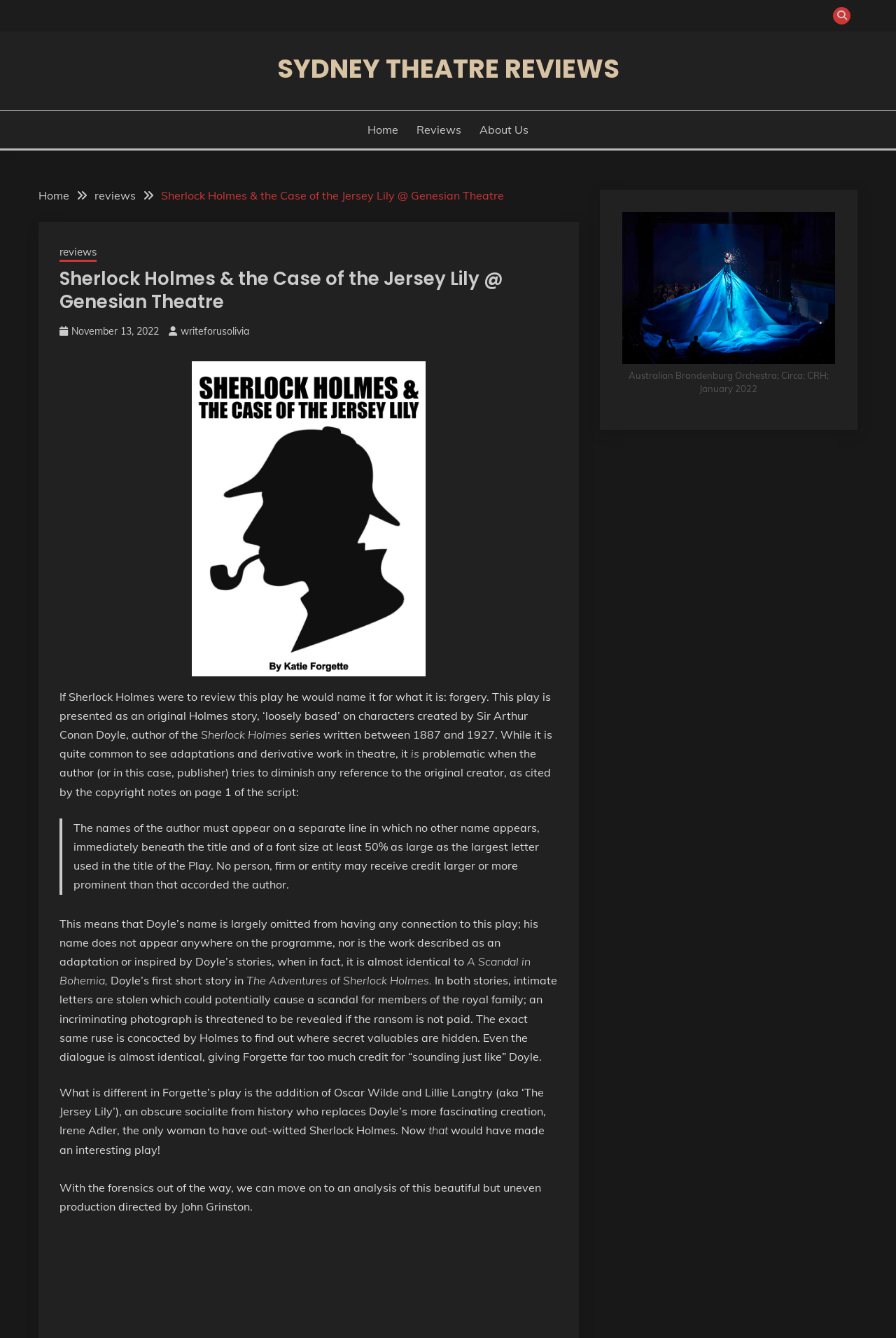What is the name of the director of the play?
Refer to the image and provide a one-word or short phrase answer.

John Grinston